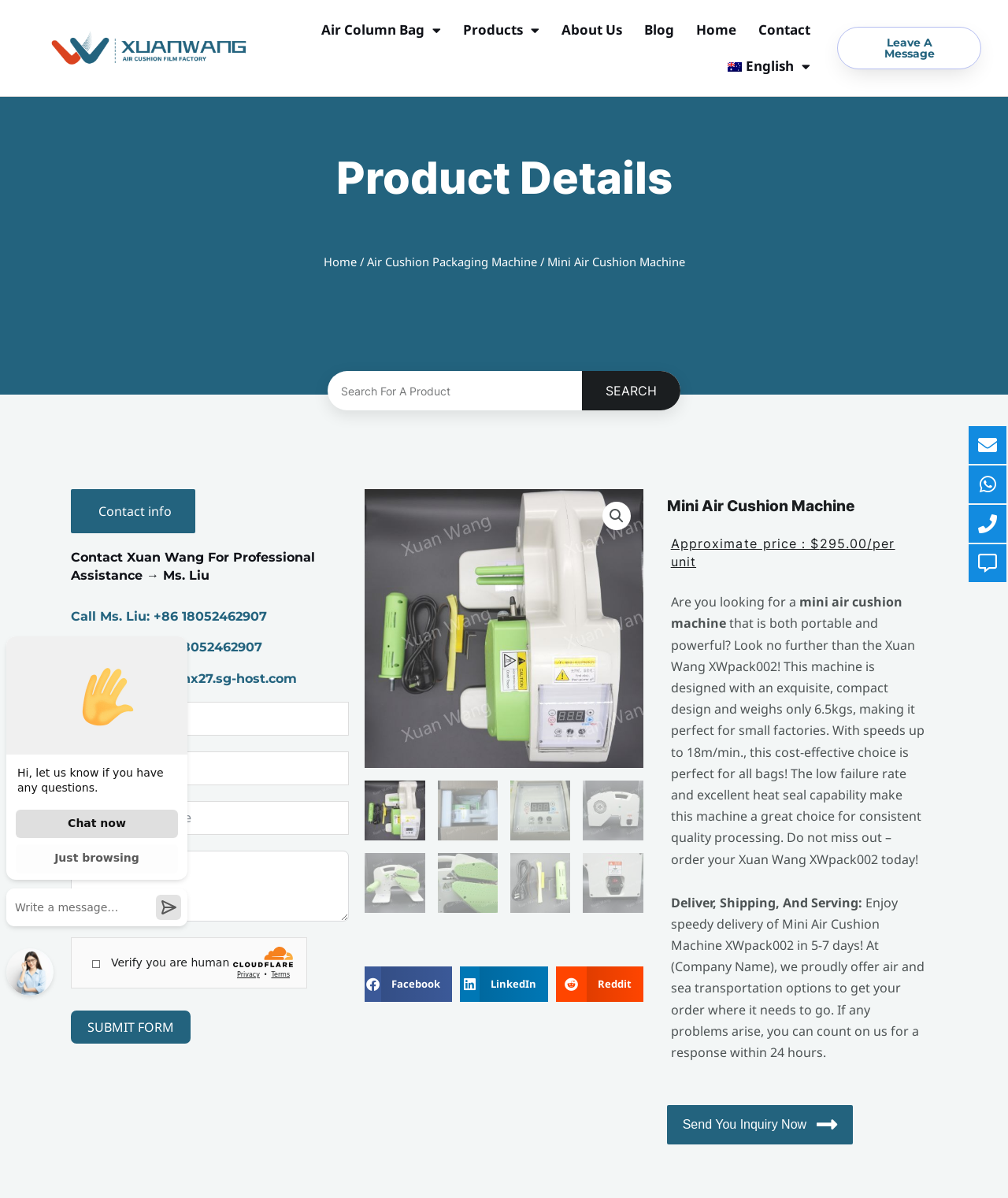Specify the bounding box coordinates of the area to click in order to follow the given instruction: "Submit the contact form."

[0.07, 0.844, 0.189, 0.871]